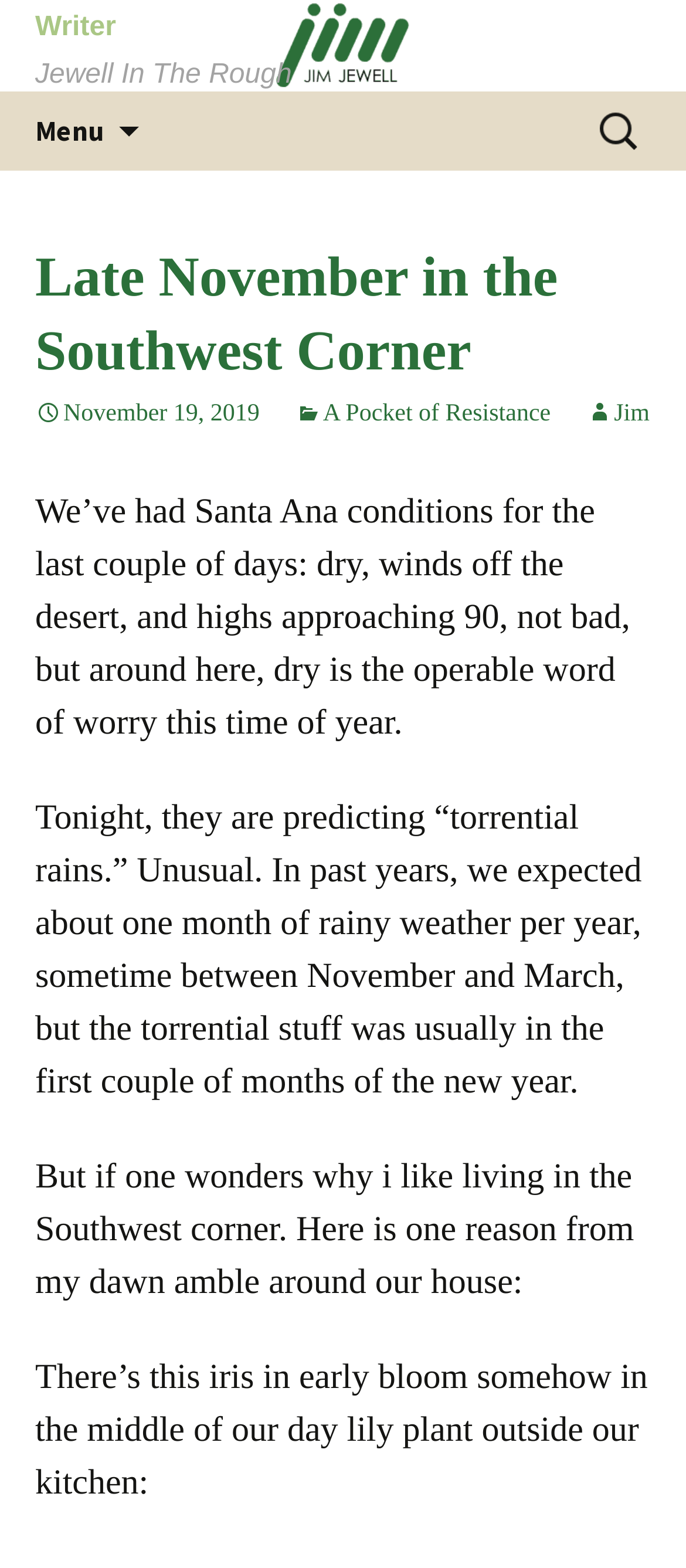Find the bounding box coordinates for the HTML element described in this sentence: "Writer Jewell In The Rough". Provide the coordinates as four float numbers between 0 and 1, in the format [left, top, right, bottom].

[0.0, 0.0, 1.0, 0.058]